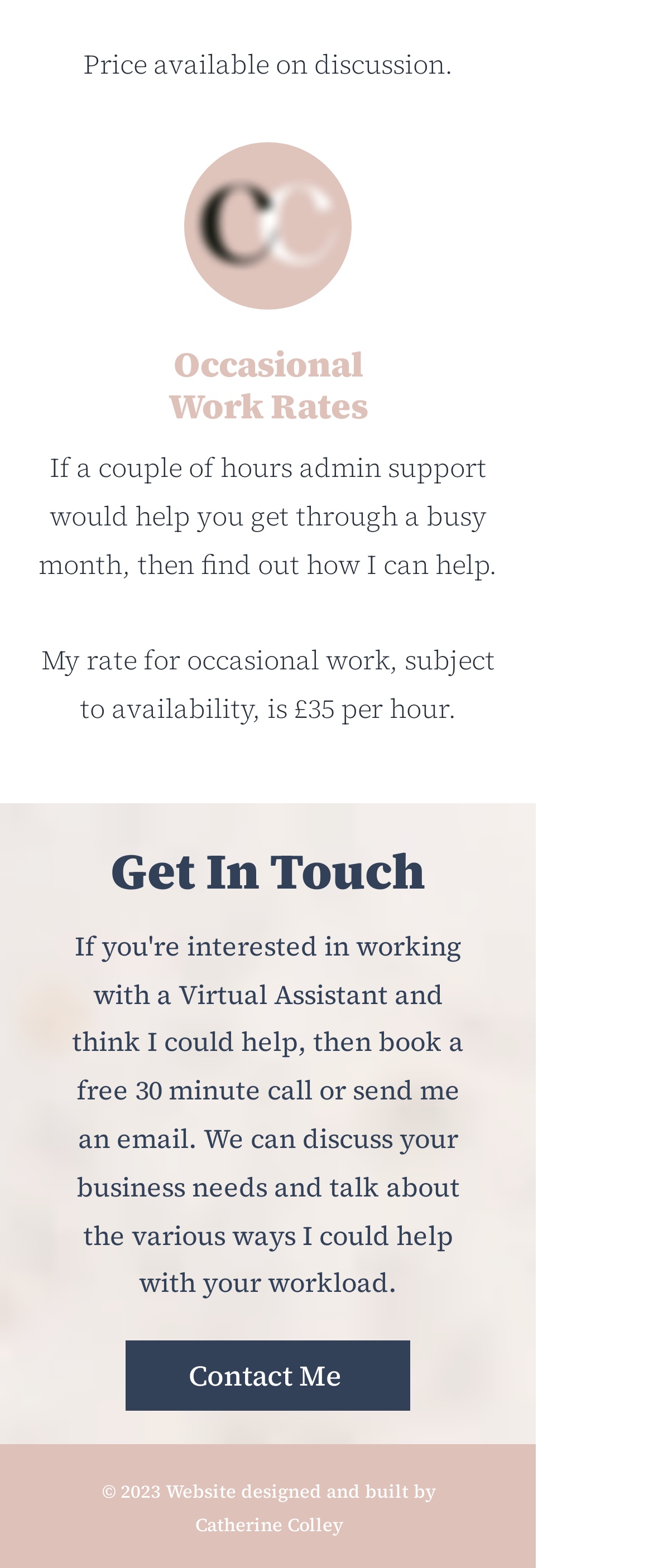Please examine the image and answer the question with a detailed explanation:
What is the call to action on the webpage?

The call to action on the webpage is 'Contact Me', which is a link located in the 'Get In Touch' section, encouraging visitors to reach out to the website owner.